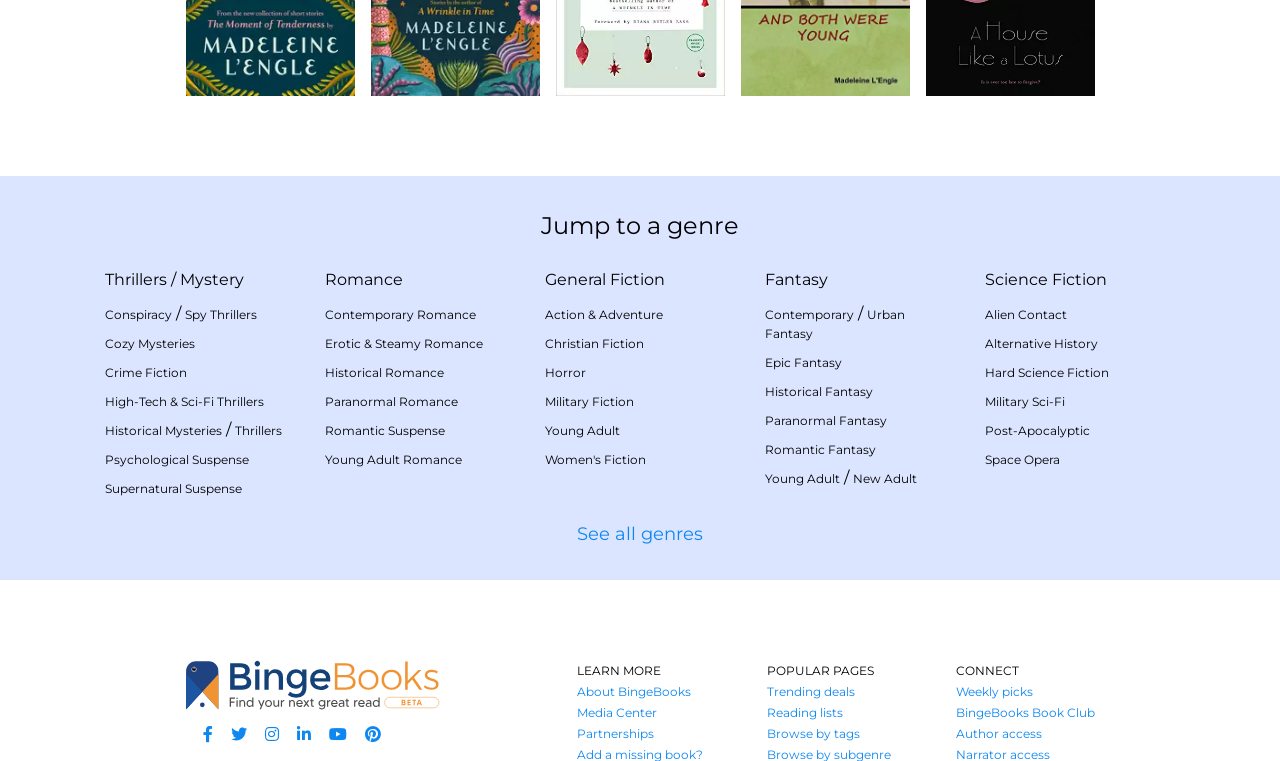Please locate the bounding box coordinates for the element that should be clicked to achieve the following instruction: "Find your next great read". Ensure the coordinates are given as four float numbers between 0 and 1, i.e., [left, top, right, bottom].

[0.145, 0.867, 0.371, 0.932]